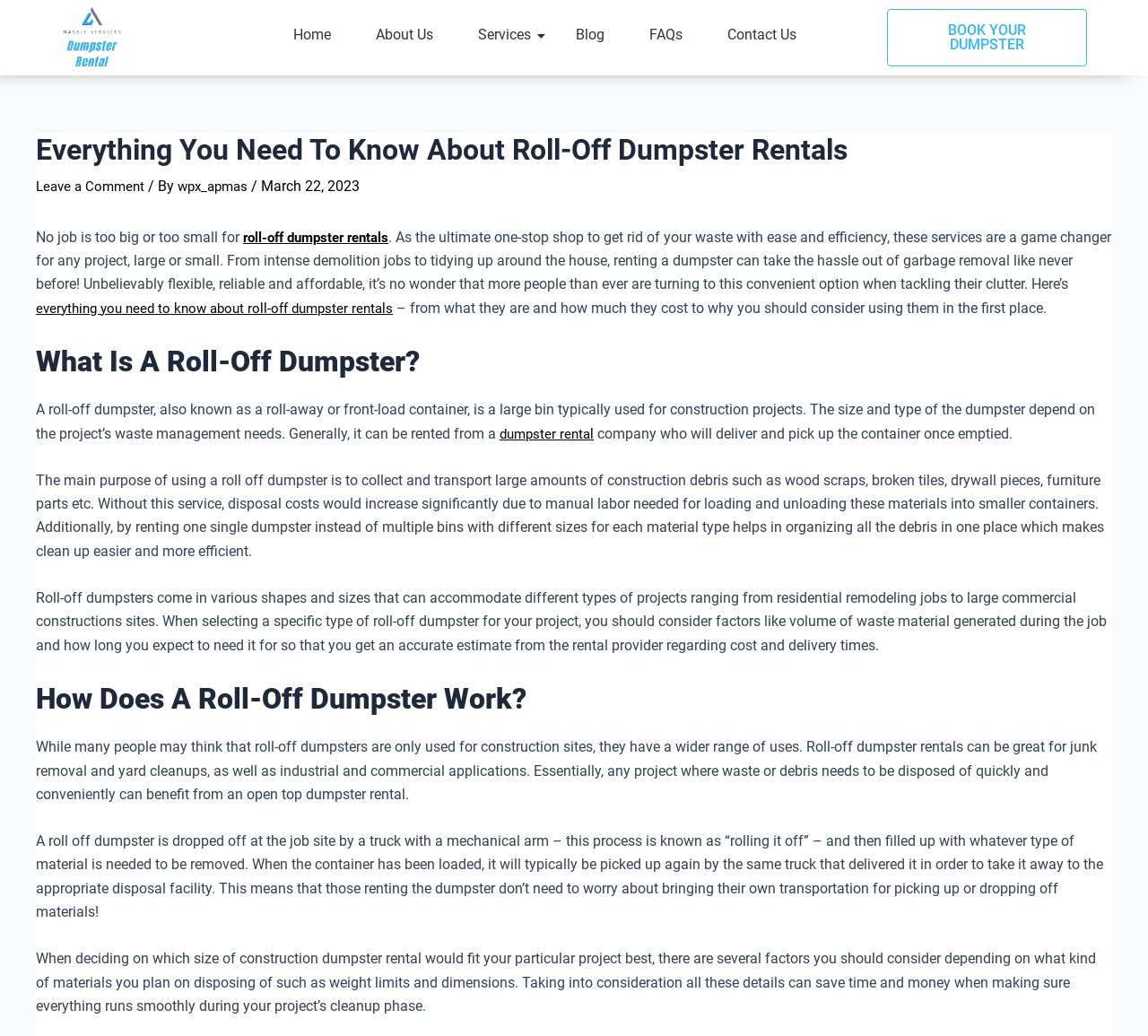Can you give a detailed response to the following question using the information from the image? What is the main purpose of using a roll-off dumpster?

The webpage states that the main purpose of using a roll-off dumpster is to collect and transport large amounts of construction debris, such as wood scraps, broken tiles, and drywall pieces, which would otherwise increase disposal costs due to manual labor needed for loading and unloading these materials into smaller containers.